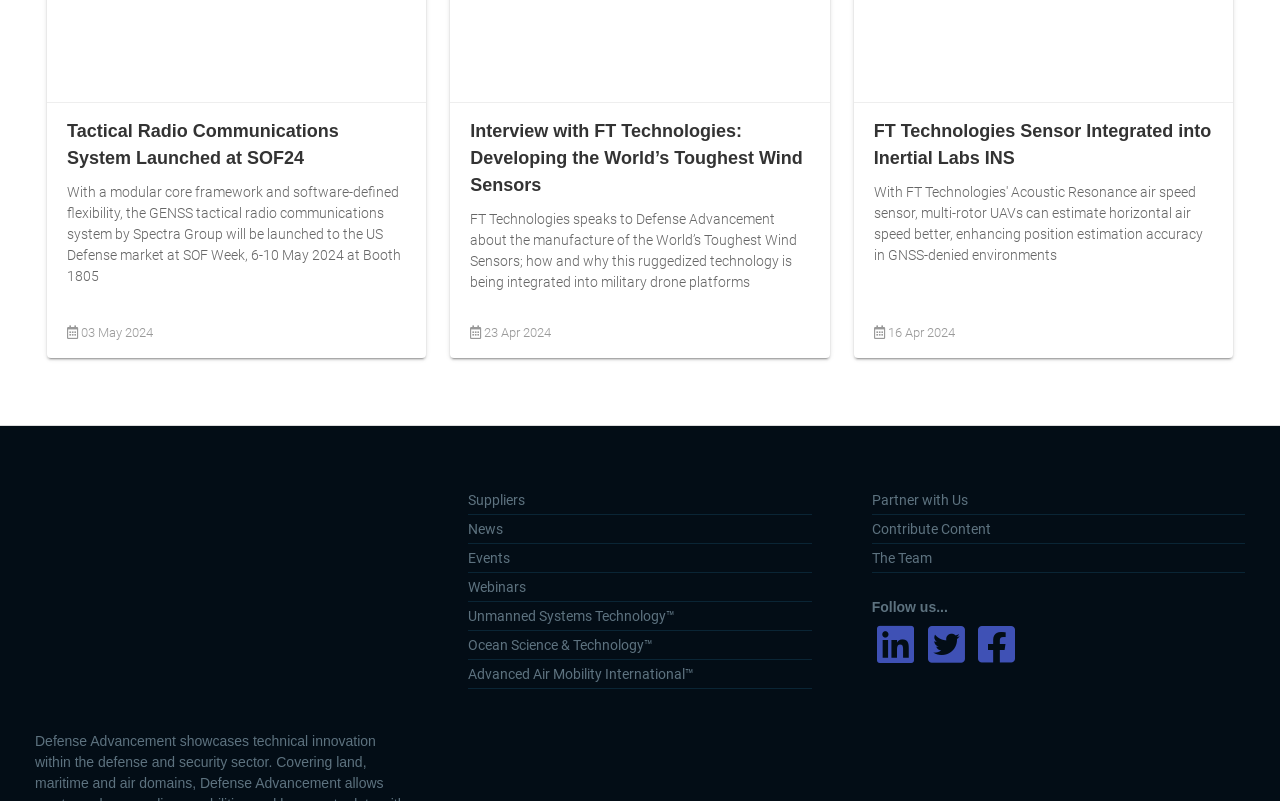How many main categories are there on the left side of the webpage?
Based on the visual content, answer with a single word or a brief phrase.

5